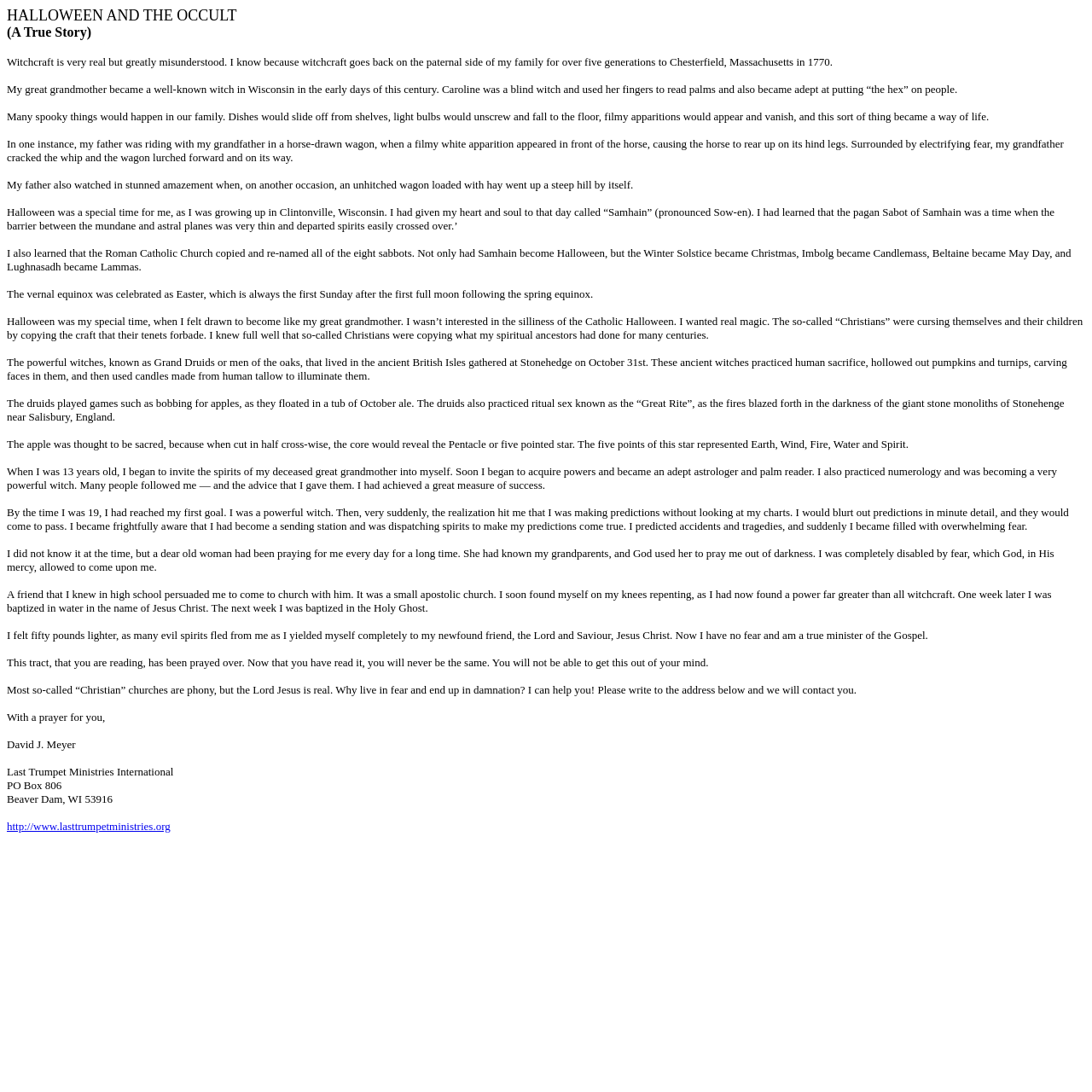Use the details in the image to answer the question thoroughly: 
What is the significance of the apple in the druid's rituals?

The author explains that the apple was thought to be sacred because when cut in half cross-wise, the core would reveal the Pentacle or five-pointed star, which represents the five elements: Earth, Wind, Fire, Water, and Spirit.